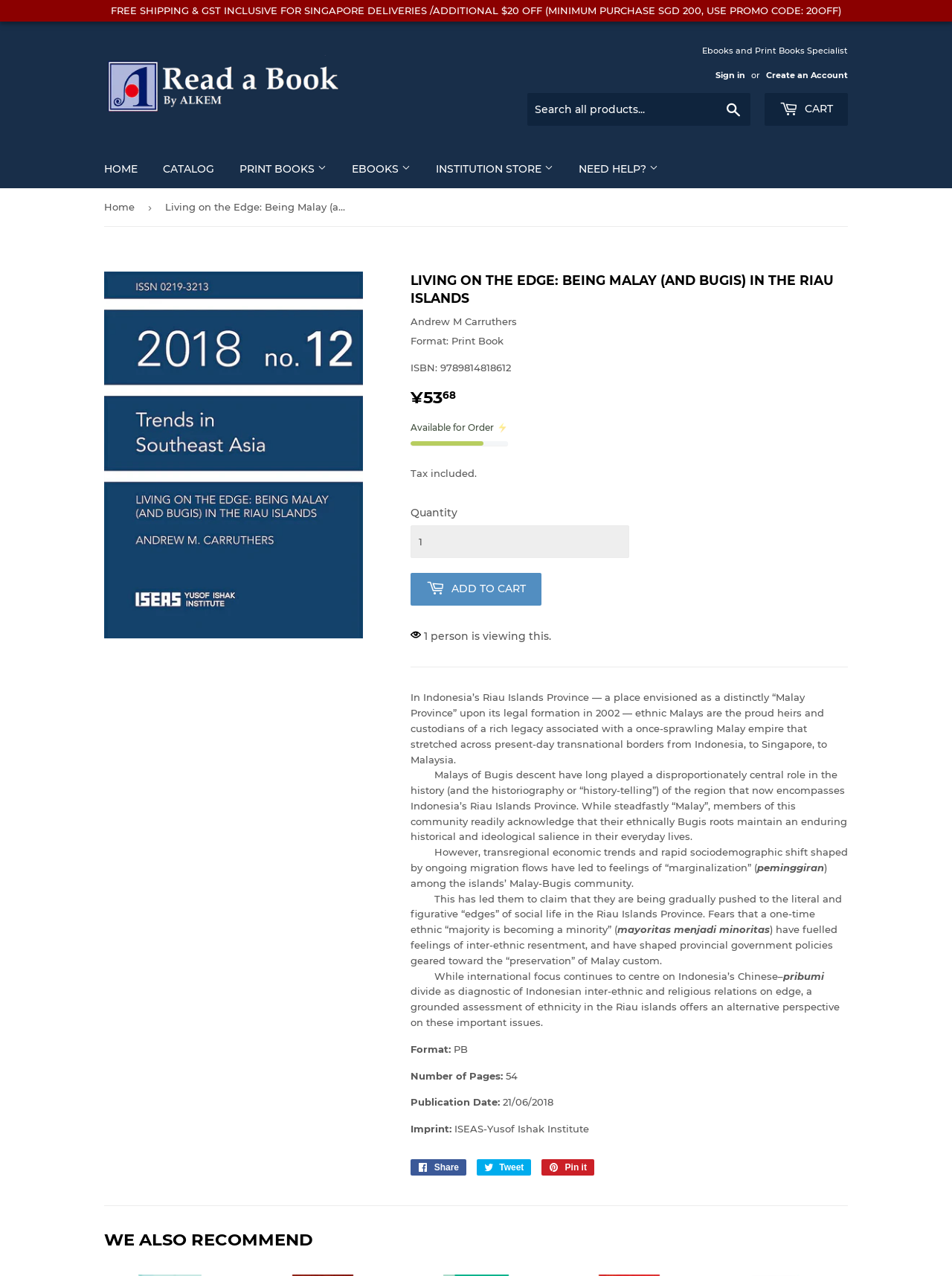Please extract and provide the main headline of the webpage.

LIVING ON THE EDGE: BEING MALAY (AND BUGIS) IN THE RIAU ISLANDS